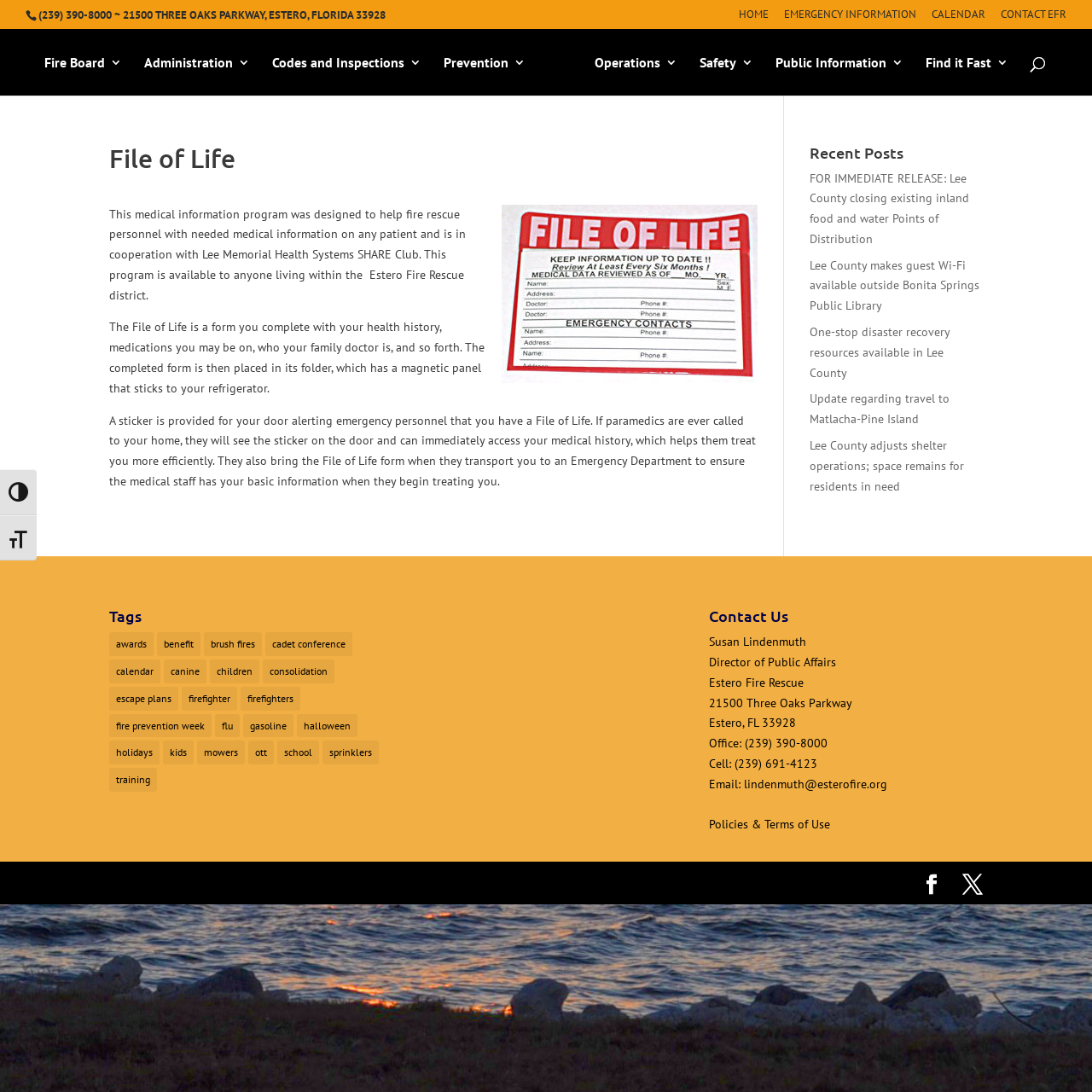Provide a single word or phrase to answer the given question: 
What is the address of Estero Fire Rescue?

21500 Three Oaks Parkway, Estero, FL 33928